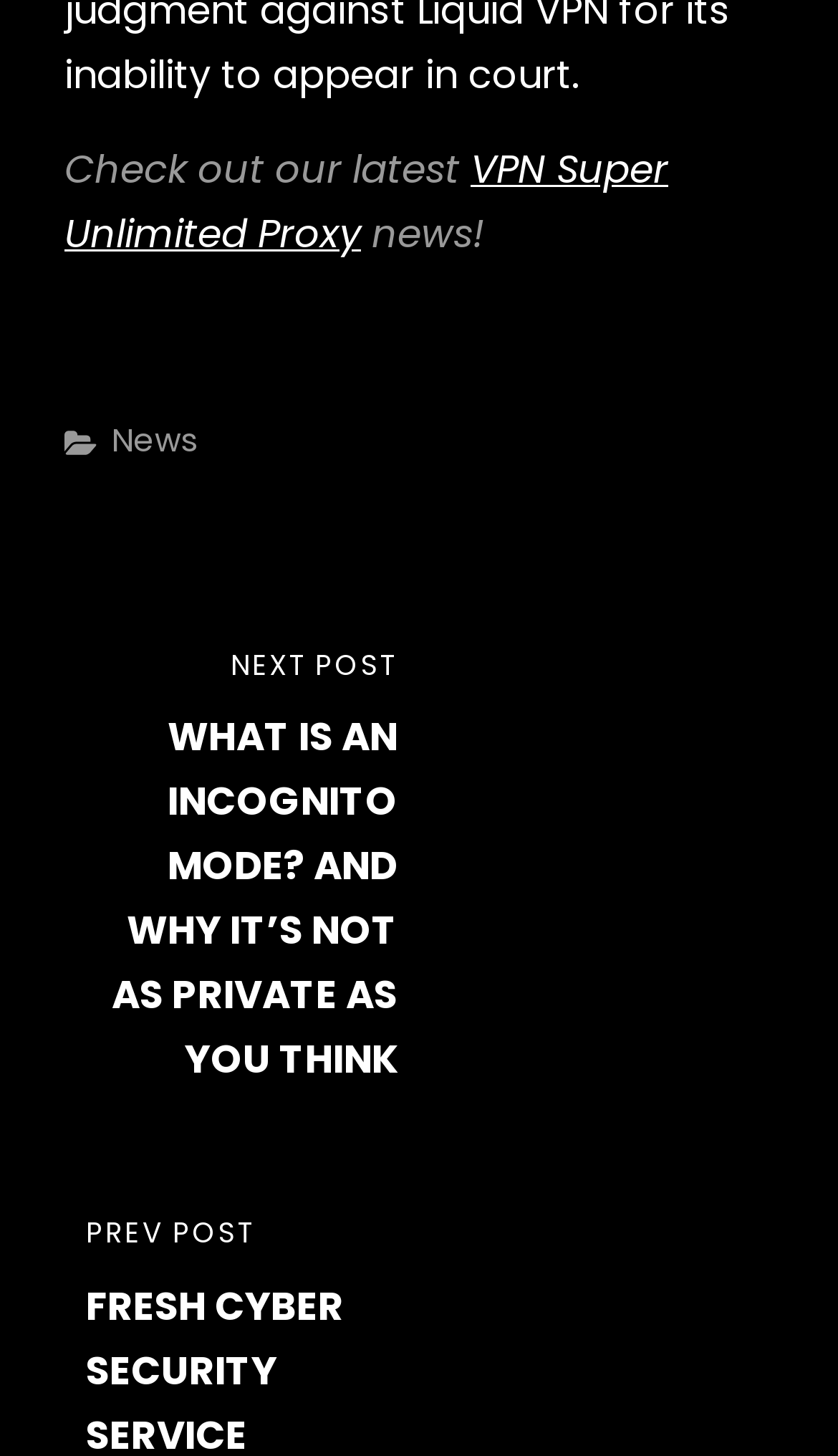Reply to the question below using a single word or brief phrase:
What is the category of the current post?

News